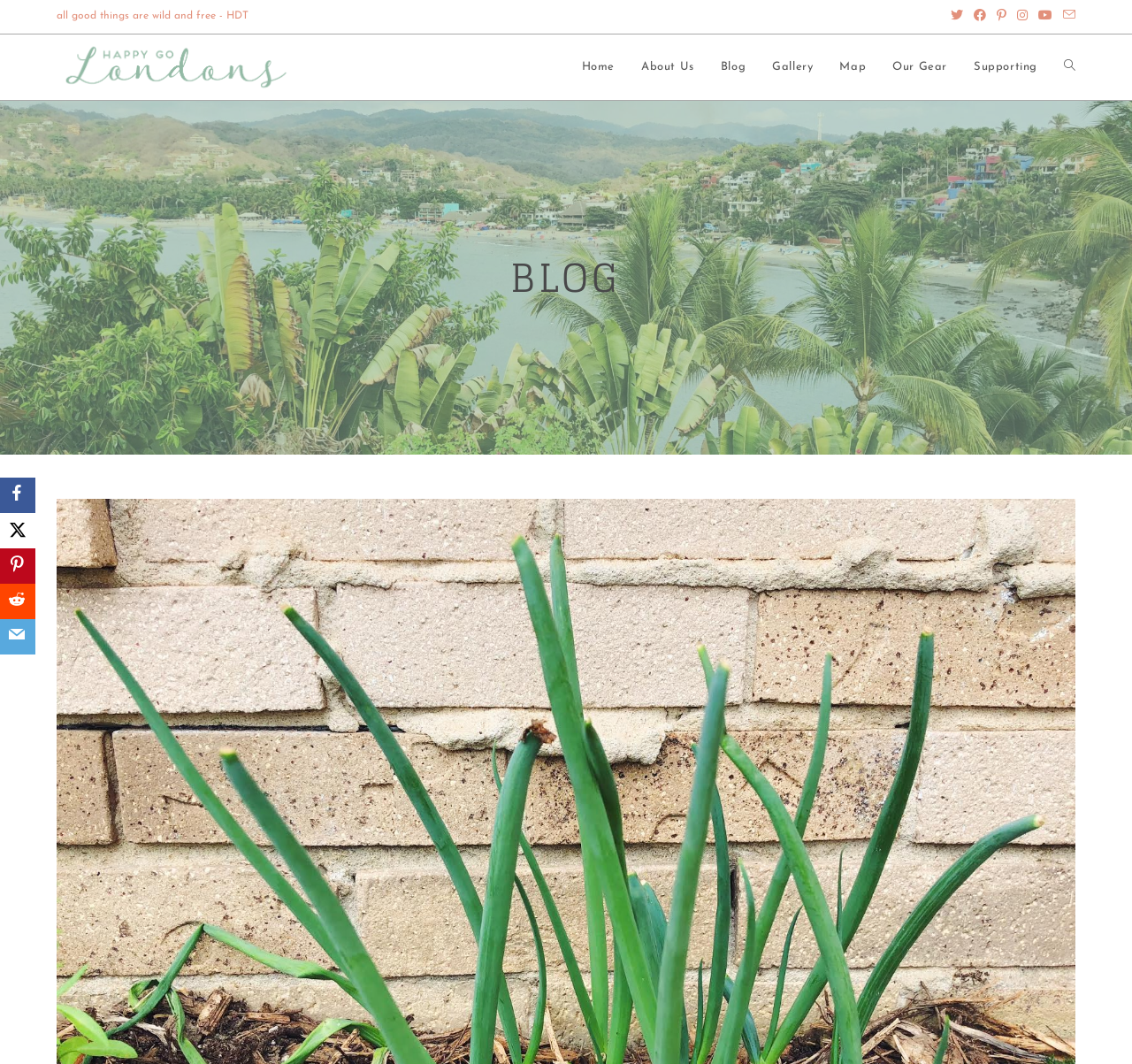Use a single word or phrase to answer the question:
What is the name of the website?

Happy Go Londons